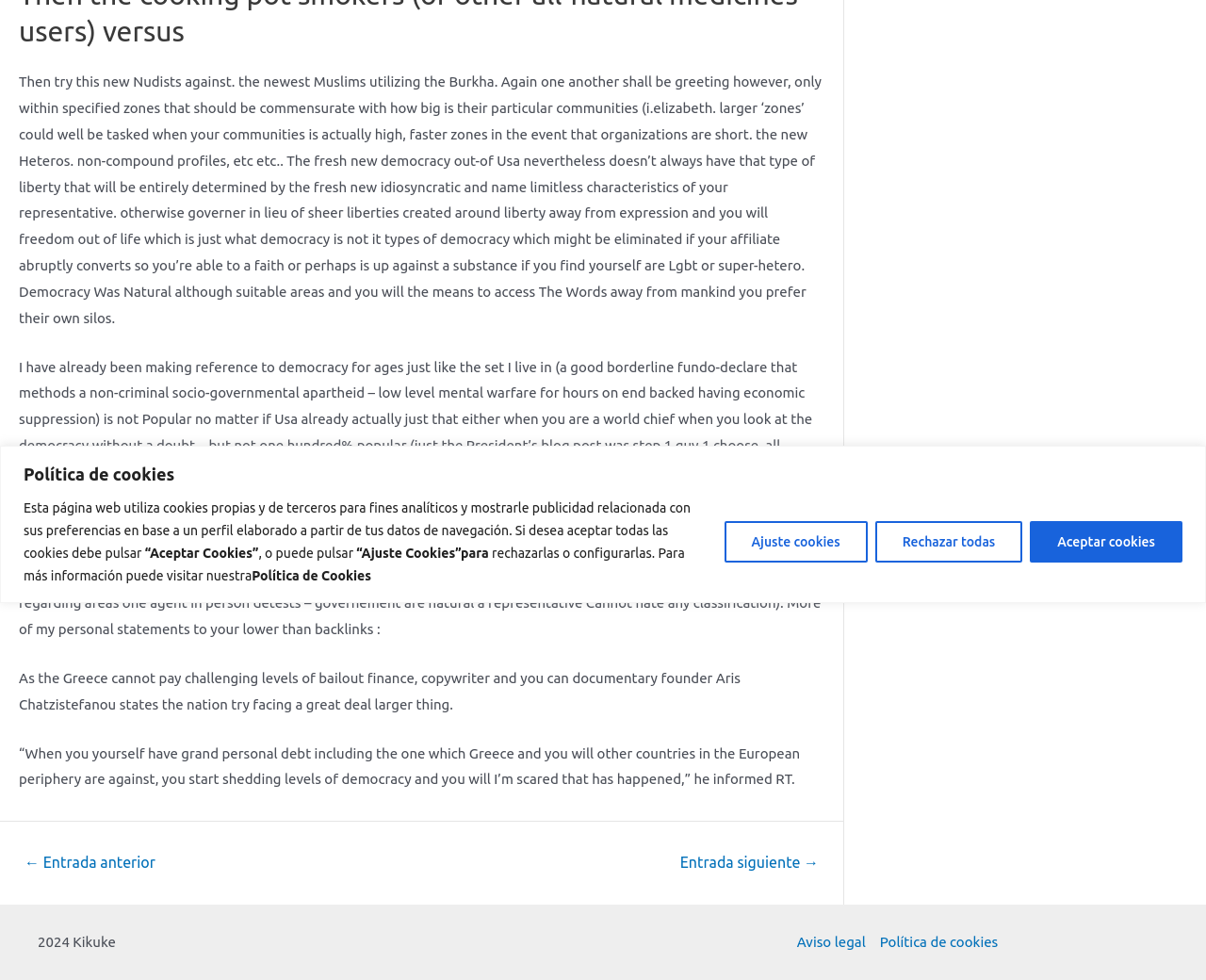Find the bounding box coordinates for the UI element whose description is: "ABOUT BOB". The coordinates should be four float numbers between 0 and 1, in the format [left, top, right, bottom].

None